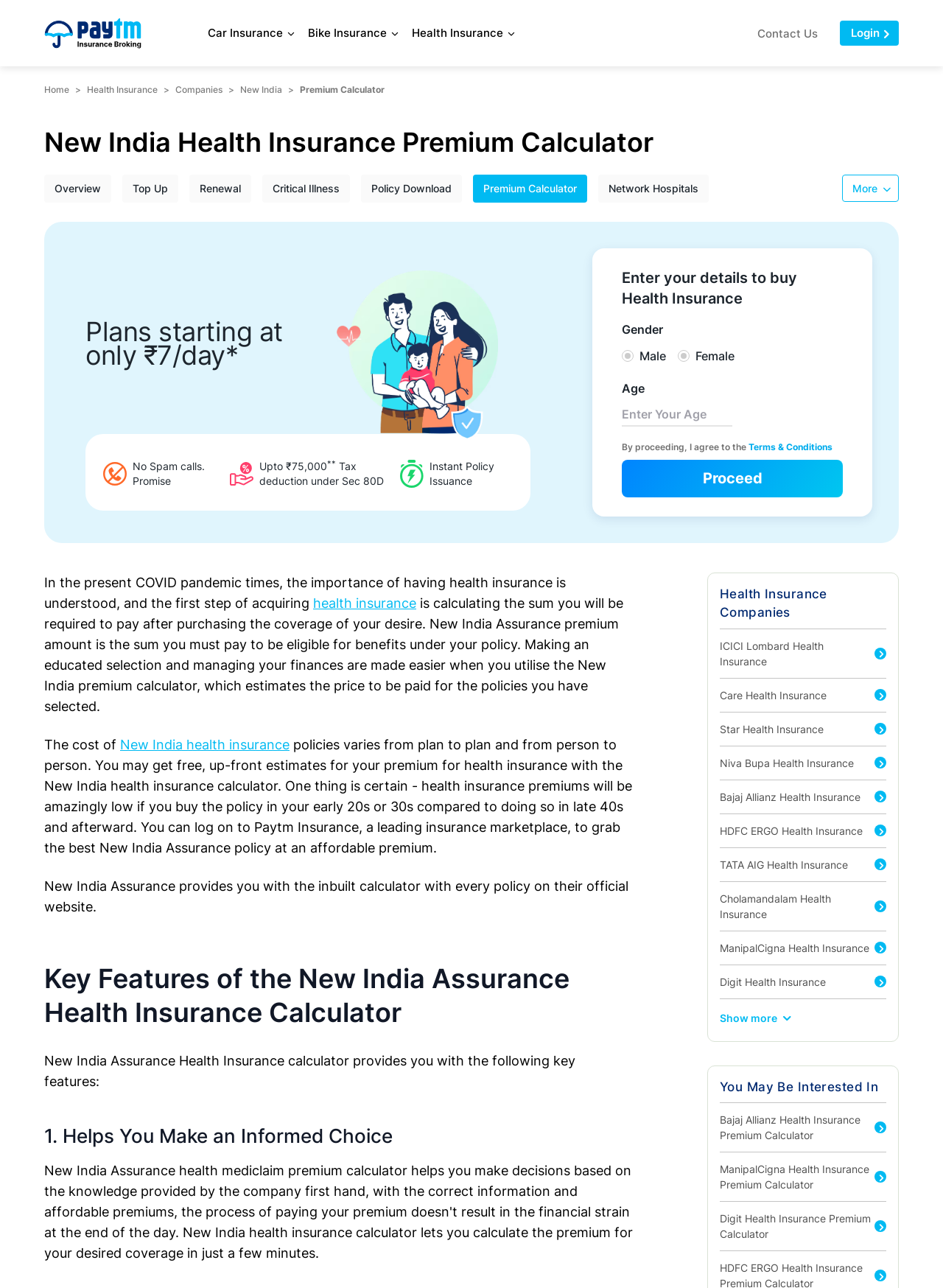Provide a single word or phrase to answer the given question: 
What is the minimum age to buy health insurance?

20s or 30s